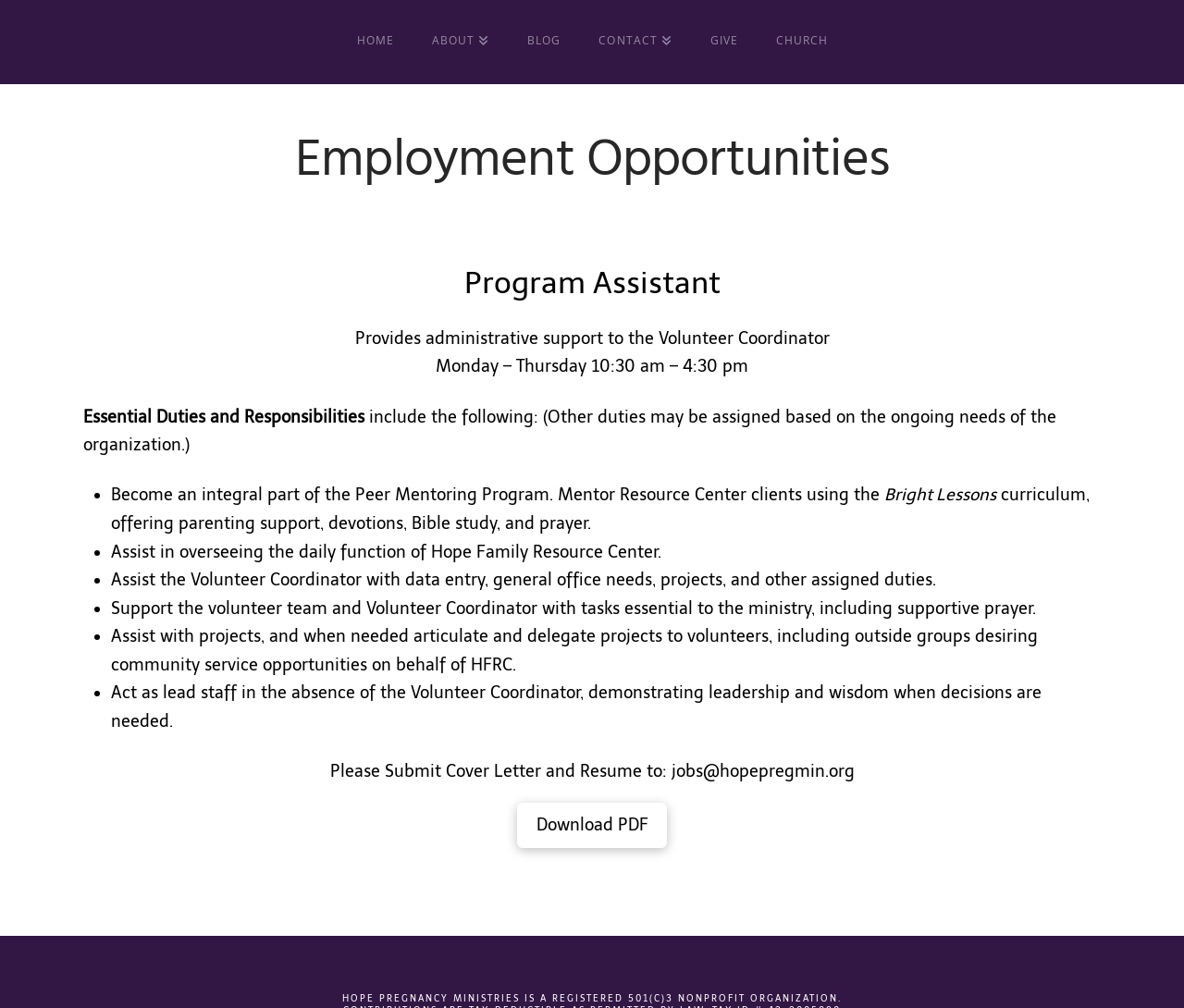Find the bounding box coordinates for the area that should be clicked to accomplish the instruction: "Click Download PDF".

[0.437, 0.796, 0.563, 0.841]